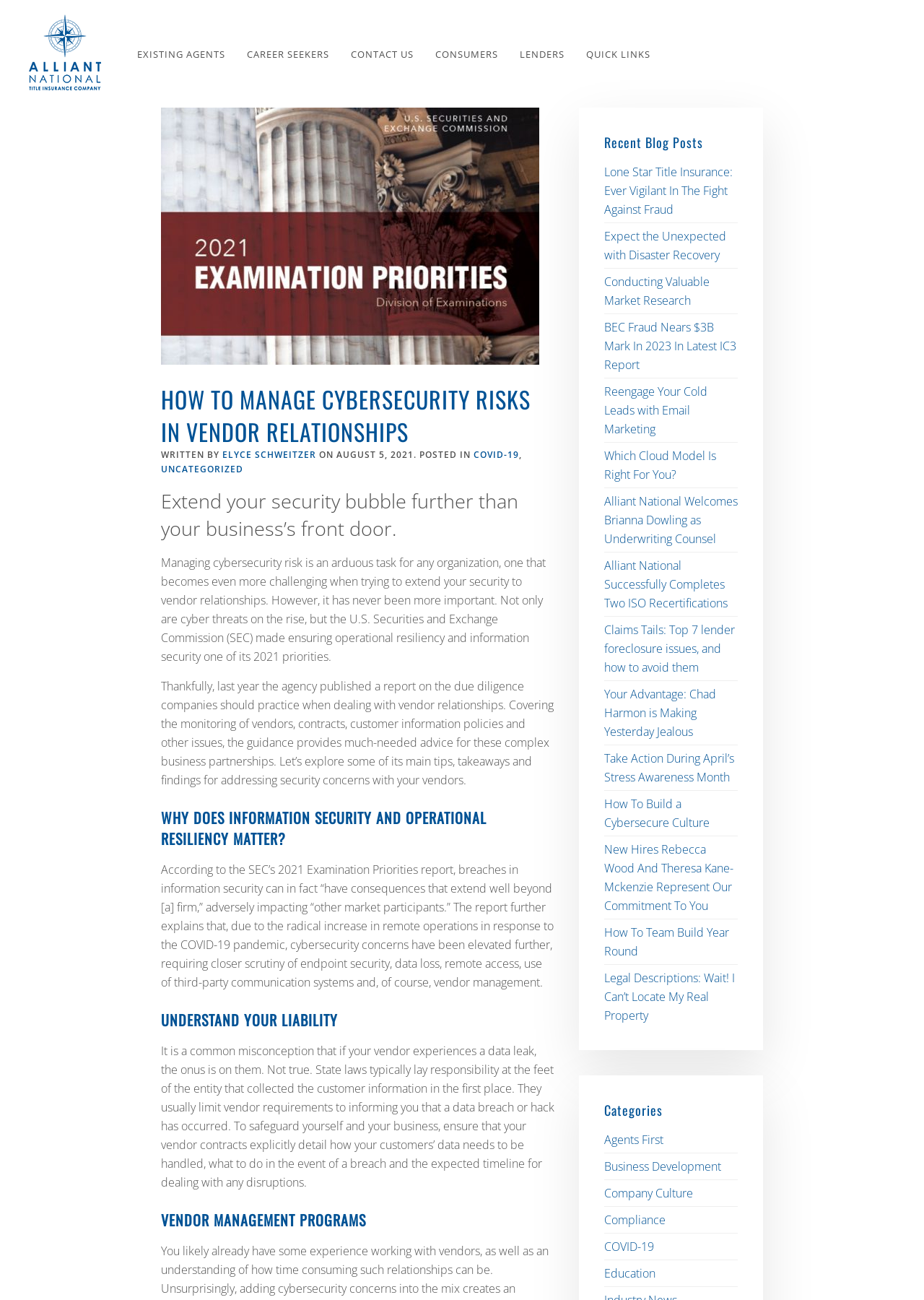What is the date of the blog post?
Kindly give a detailed and elaborate answer to the question.

I found the date of the blog post by looking at the text 'AUGUST 5, 2021' below the heading 'HOW TO MANAGE CYBERSECURITY RISKS IN VENDOR RELATIONSHIPS'.